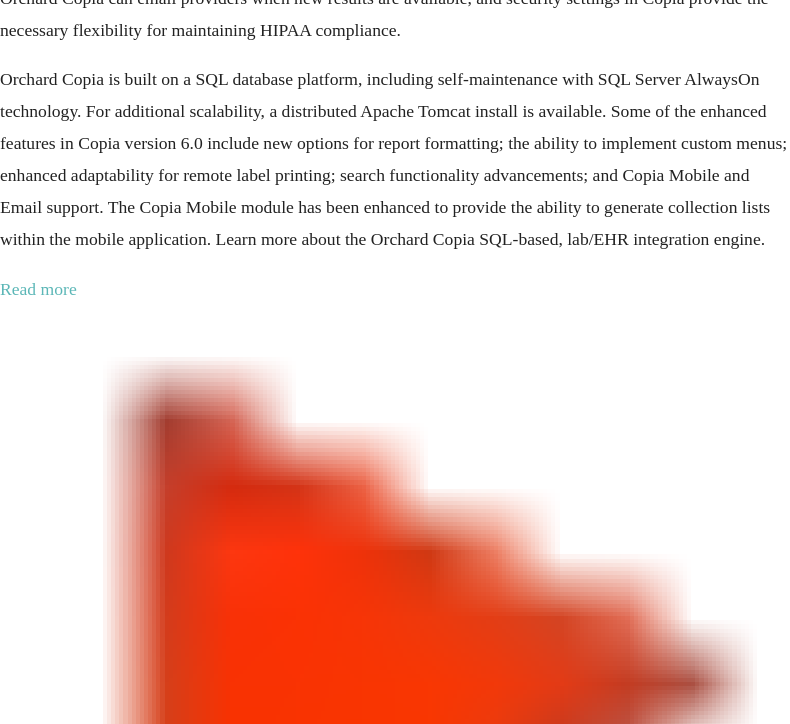Paint a vivid picture with your words by describing the image in detail.

The image showcases the user interface of Orchard Copia’s order entry screen, highlighting its configurability tailored to individual user experiences during sign-in. This system employs rules-based decision-support technology, enabling automatic determination of testing locations and centralized result compilation for patient health management. Users can easily access comprehensive testing information through a single web interface, regardless of the laboratory that conducted the tests. The screen features additional functionalities such as email notifications for new results and robust security settings to ensure HIPAA compliance, underscoring Orchard Copia's commitment to comprehensive lab and electronic health record (EHR) integration.